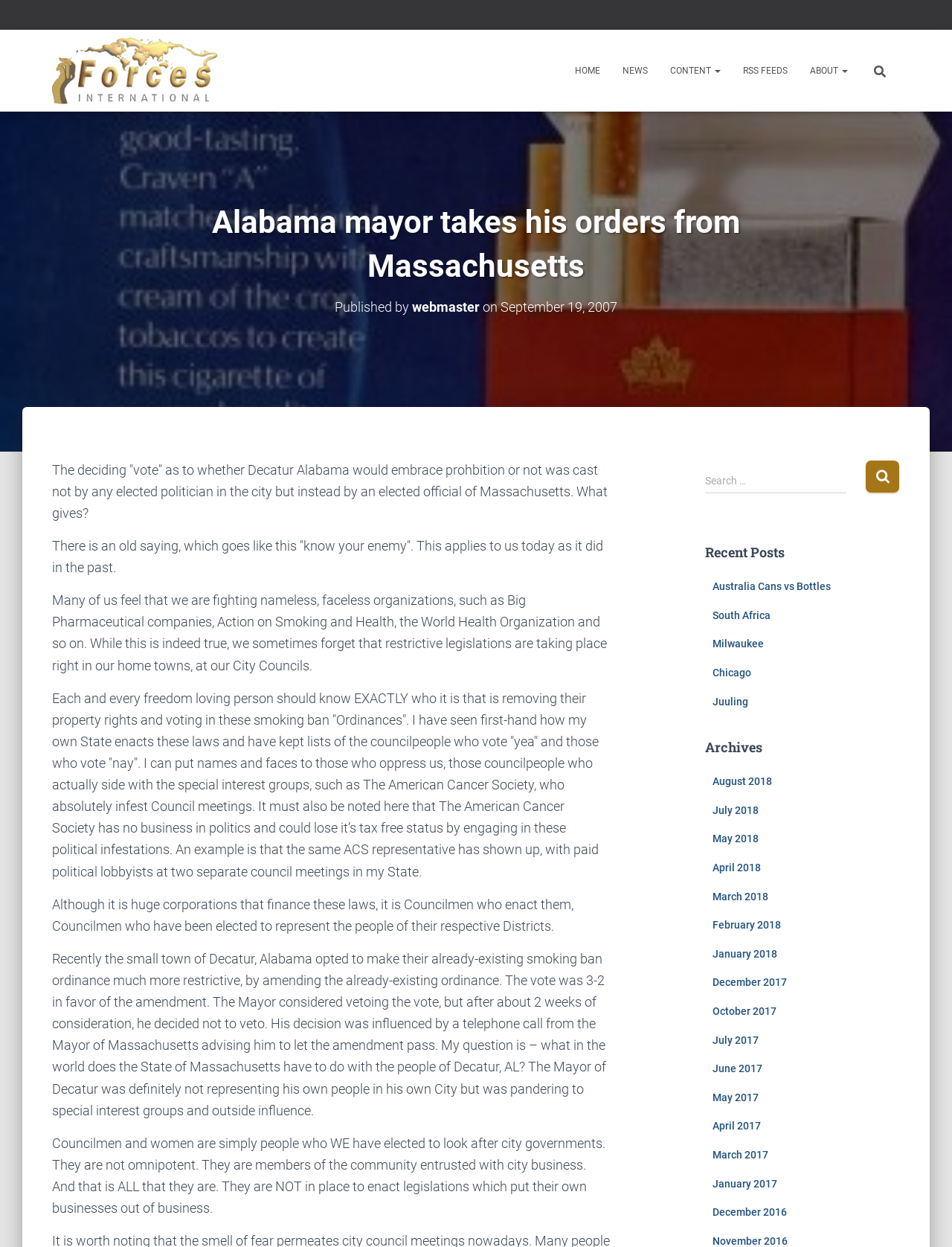Using the description "News", locate and provide the bounding box of the UI element.

[0.642, 0.042, 0.692, 0.072]